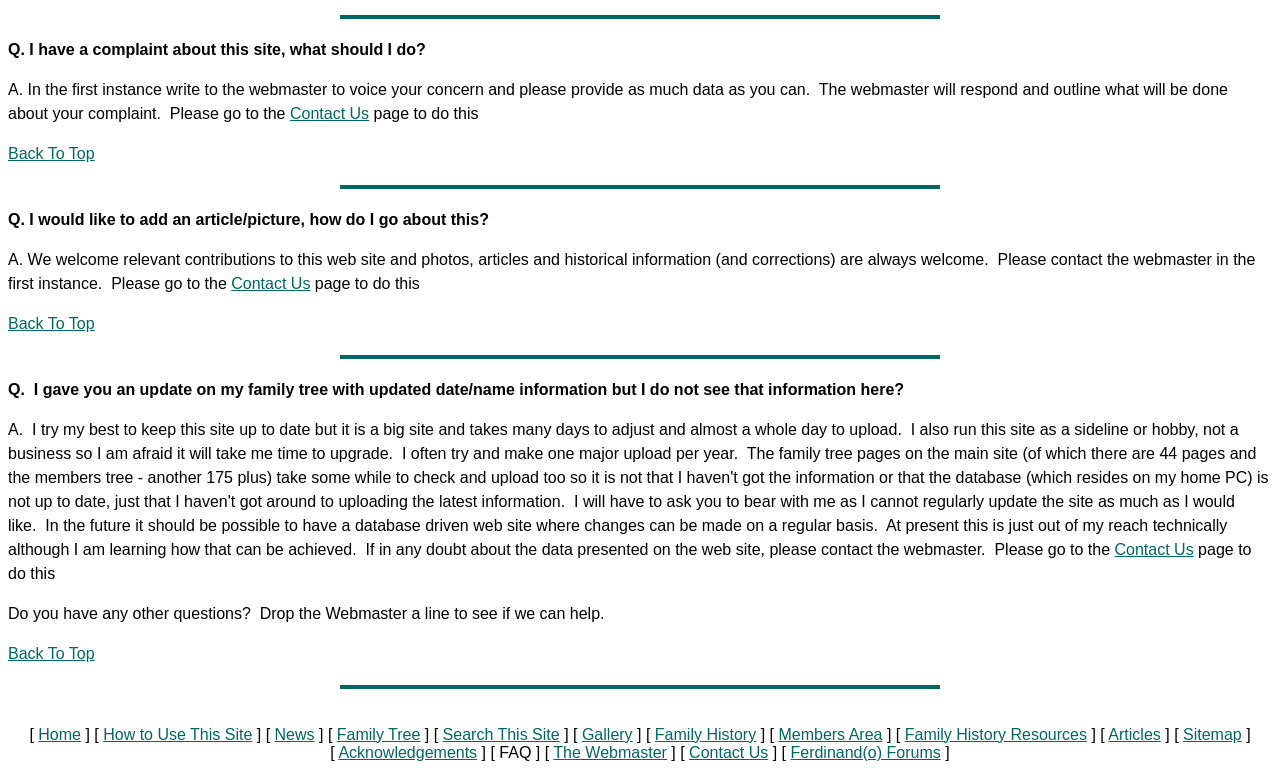How many images are on this webpage?
Please provide a single word or phrase as the answer based on the screenshot.

5